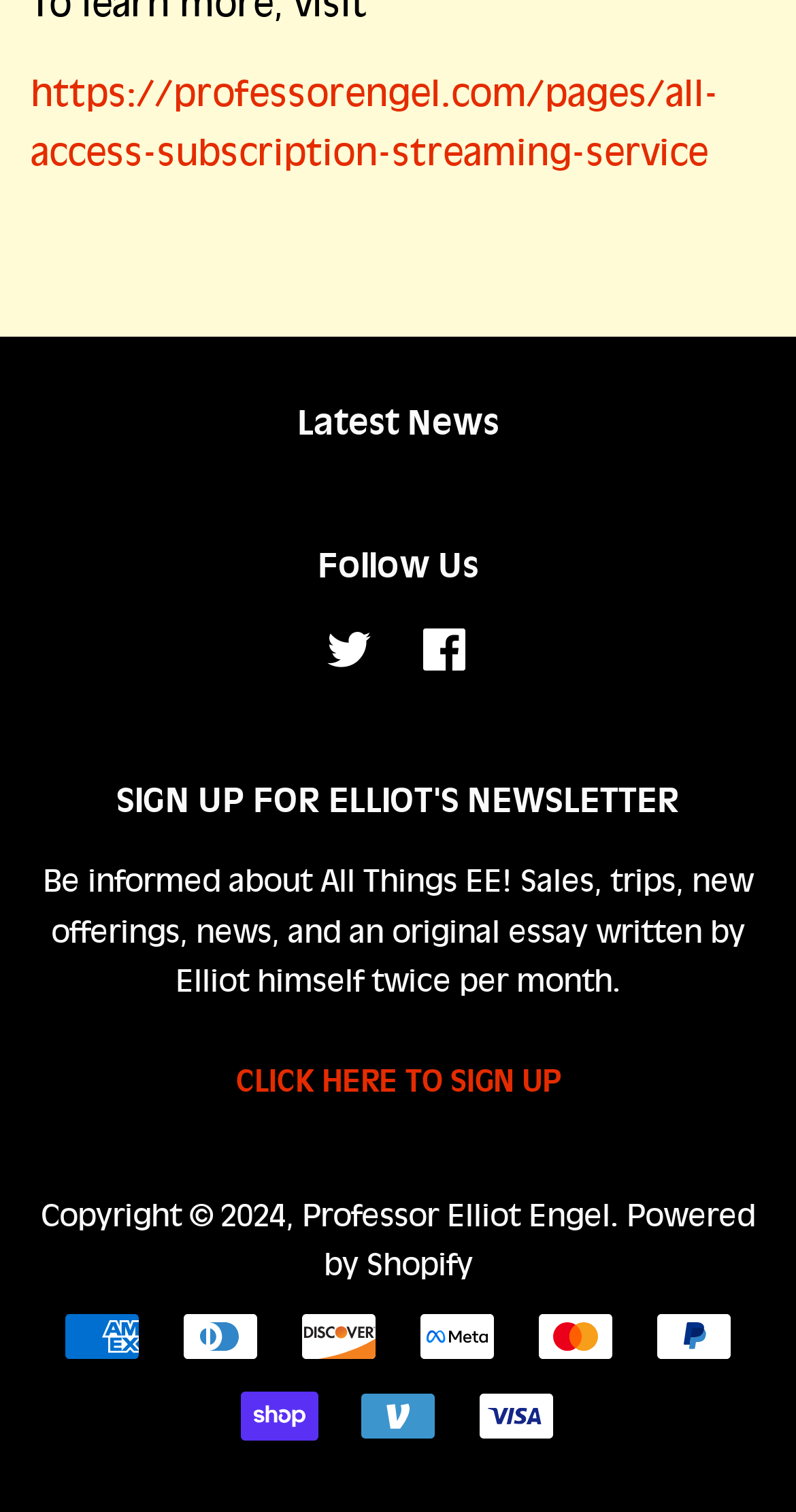Please reply to the following question with a single word or a short phrase:
What types of payment are accepted on this website?

Multiple payment methods